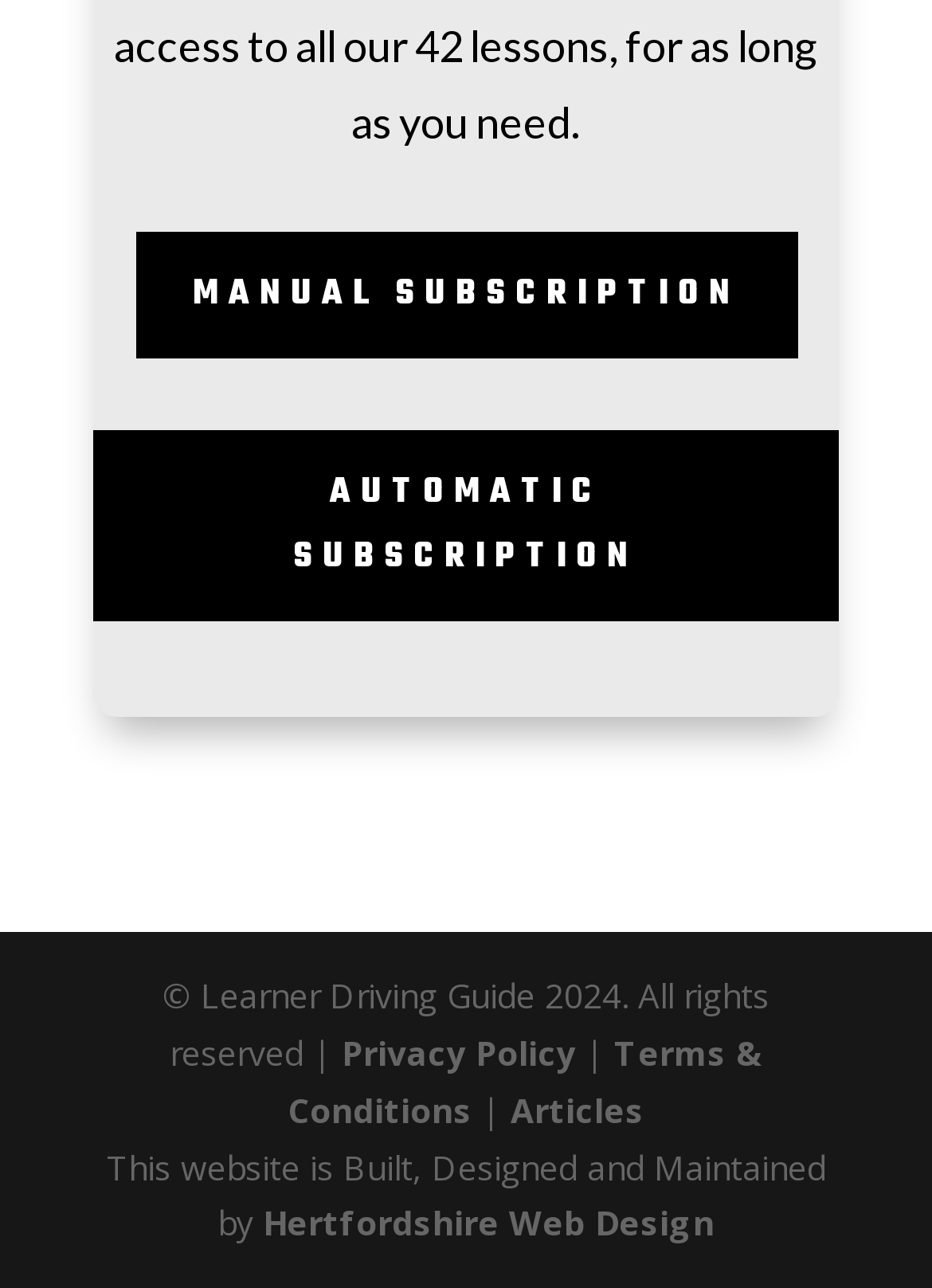How many links are there at the bottom of the webpage?
Carefully analyze the image and provide a detailed answer to the question.

There are five links at the bottom of the webpage: 'Privacy Policy', 'Terms & Conditions', 'Articles', 'Hertfordshire Web Design', and two subscription links.